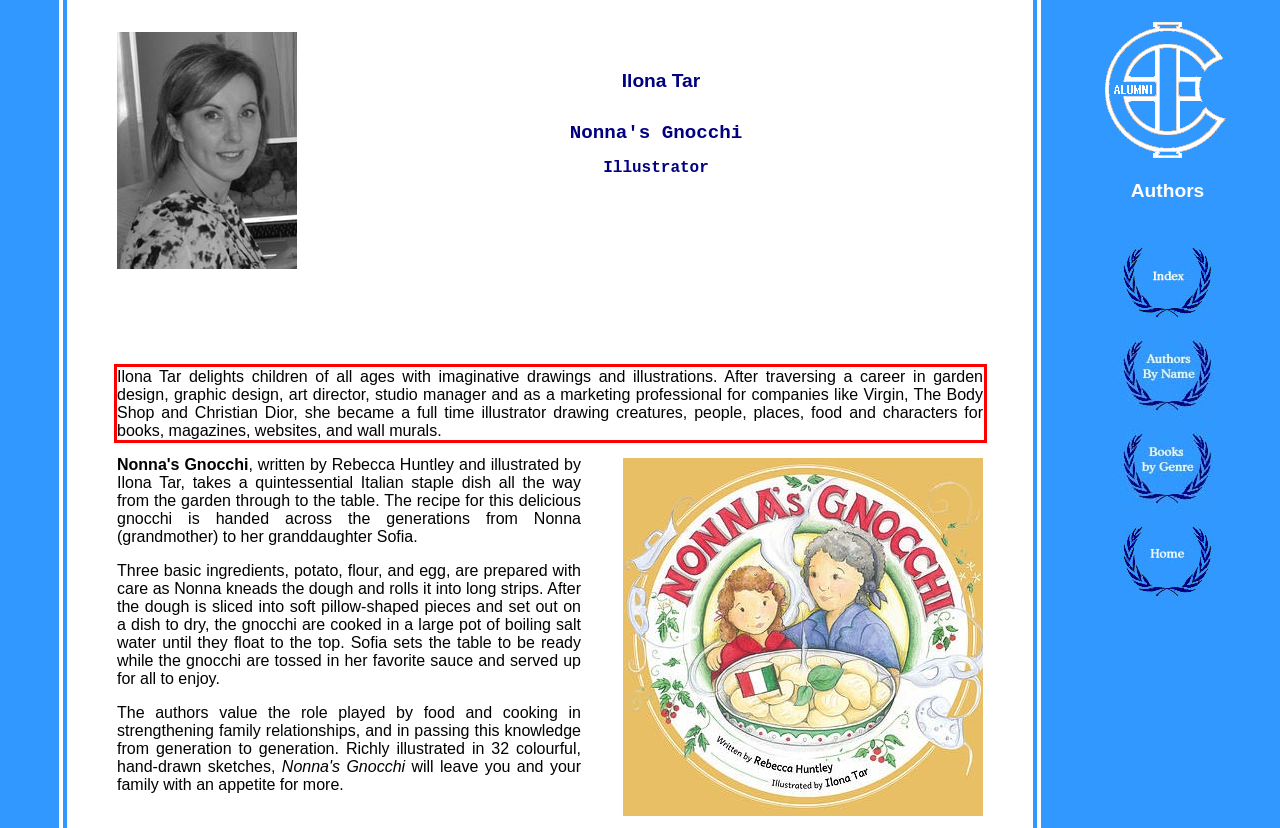There is a screenshot of a webpage with a red bounding box around a UI element. Please use OCR to extract the text within the red bounding box.

Ilona Tar delights children of all ages with imaginative drawings and illustrations. After traversing a career in garden design, graphic design, art director, studio manager and as a marketing professional for companies like Virgin, The Body Shop and Christian Dior, she became a full time illustrator drawing creatures, people, places, food and characters for books, magazines, websites, and wall murals.